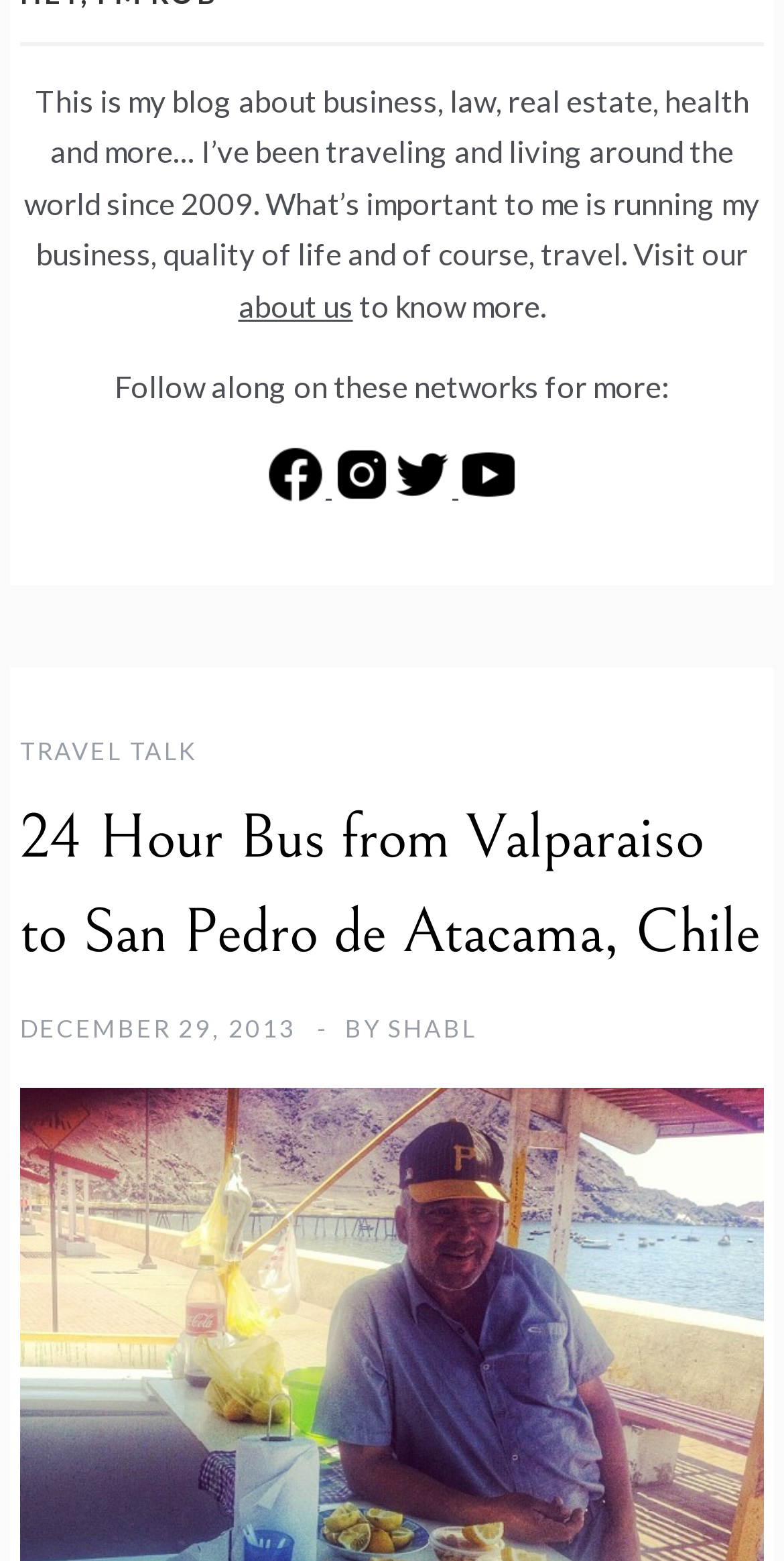How can you follow the blog?
Please analyze the image and answer the question with as much detail as possible.

I found the answer by looking at the StaticText element 'Follow along on these networks for more:' which is followed by several link elements, indicating that you can follow the blog on those networks.